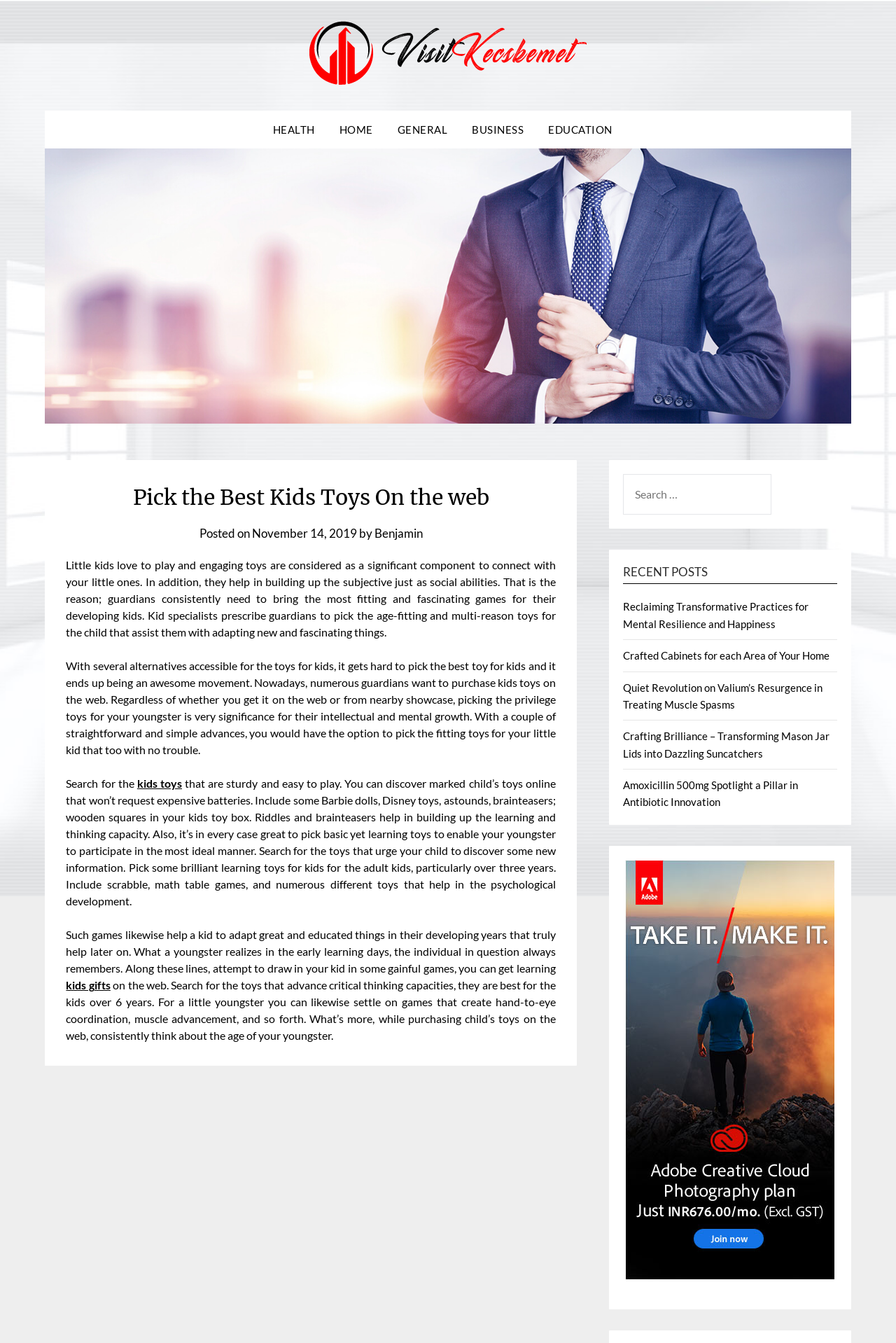Reply to the question with a single word or phrase:
How many recent posts are listed?

5